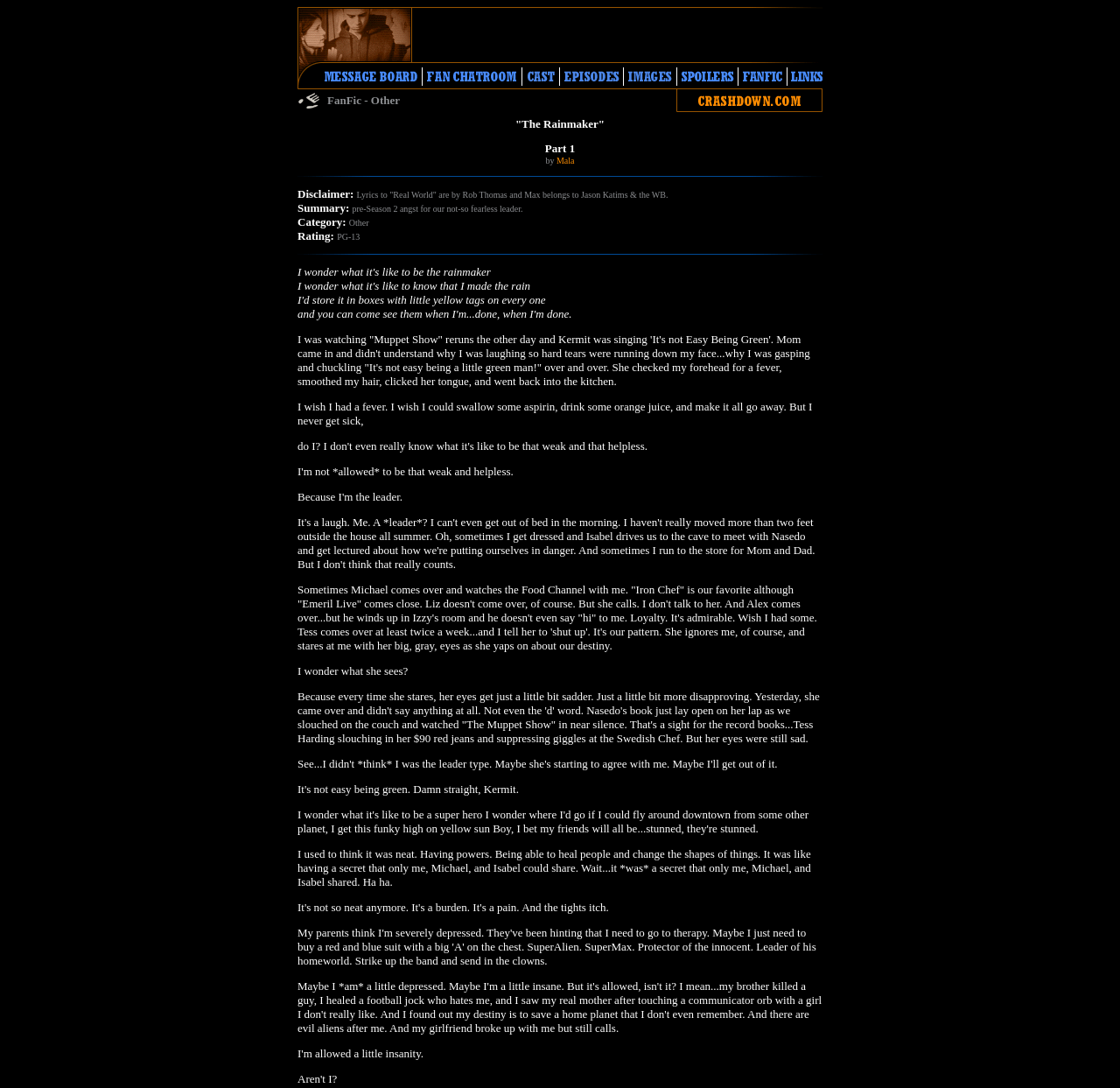Who is the author of this fan fiction?
Kindly give a detailed and elaborate answer to the question.

I found the answer by looking at the table cell with the text 'Part 1 by Mala' and inferred that Mala is the author of this fan fiction.